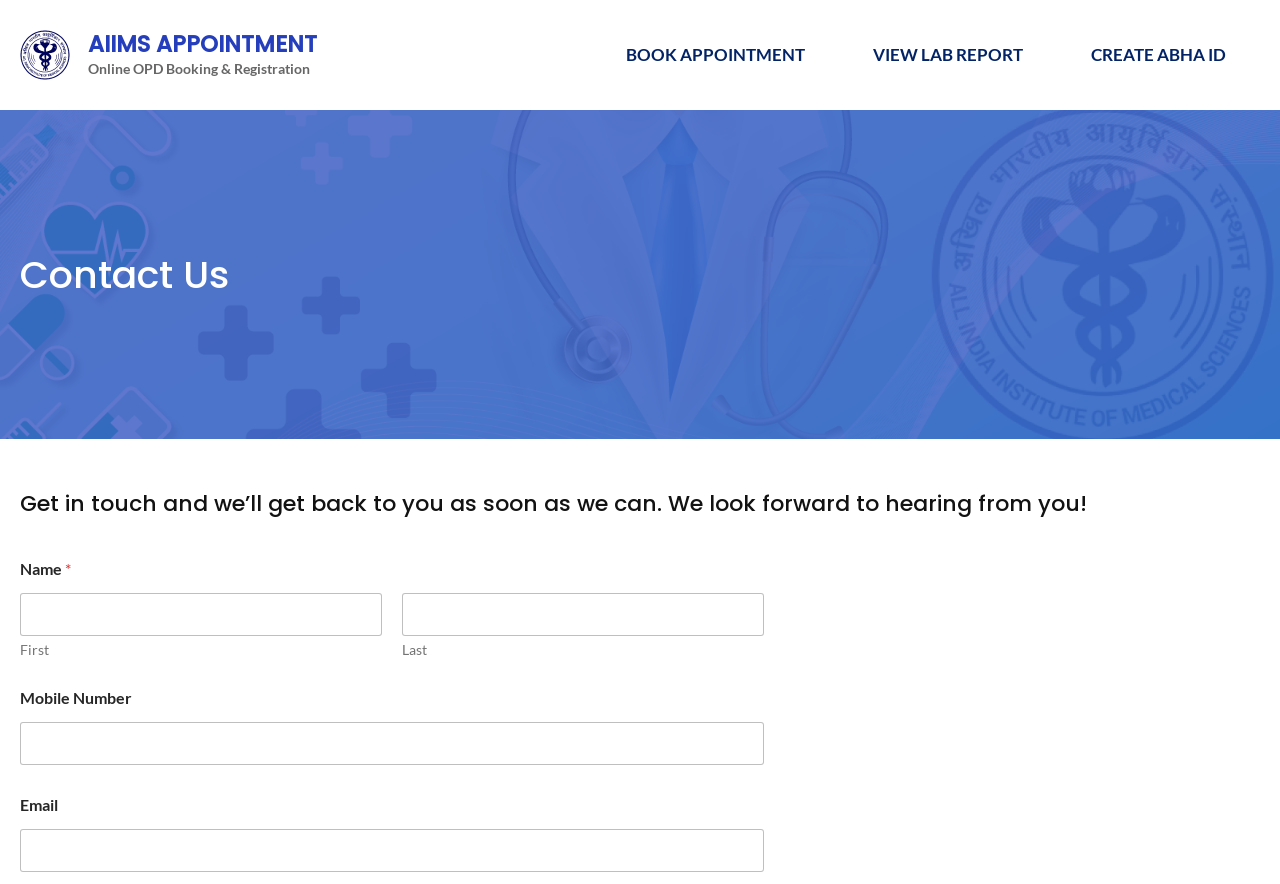Provide the bounding box coordinates of the HTML element this sentence describes: "alt="AIIMS Appointment"". The bounding box coordinates consist of four float numbers between 0 and 1, i.e., [left, top, right, bottom].

[0.016, 0.047, 0.055, 0.072]